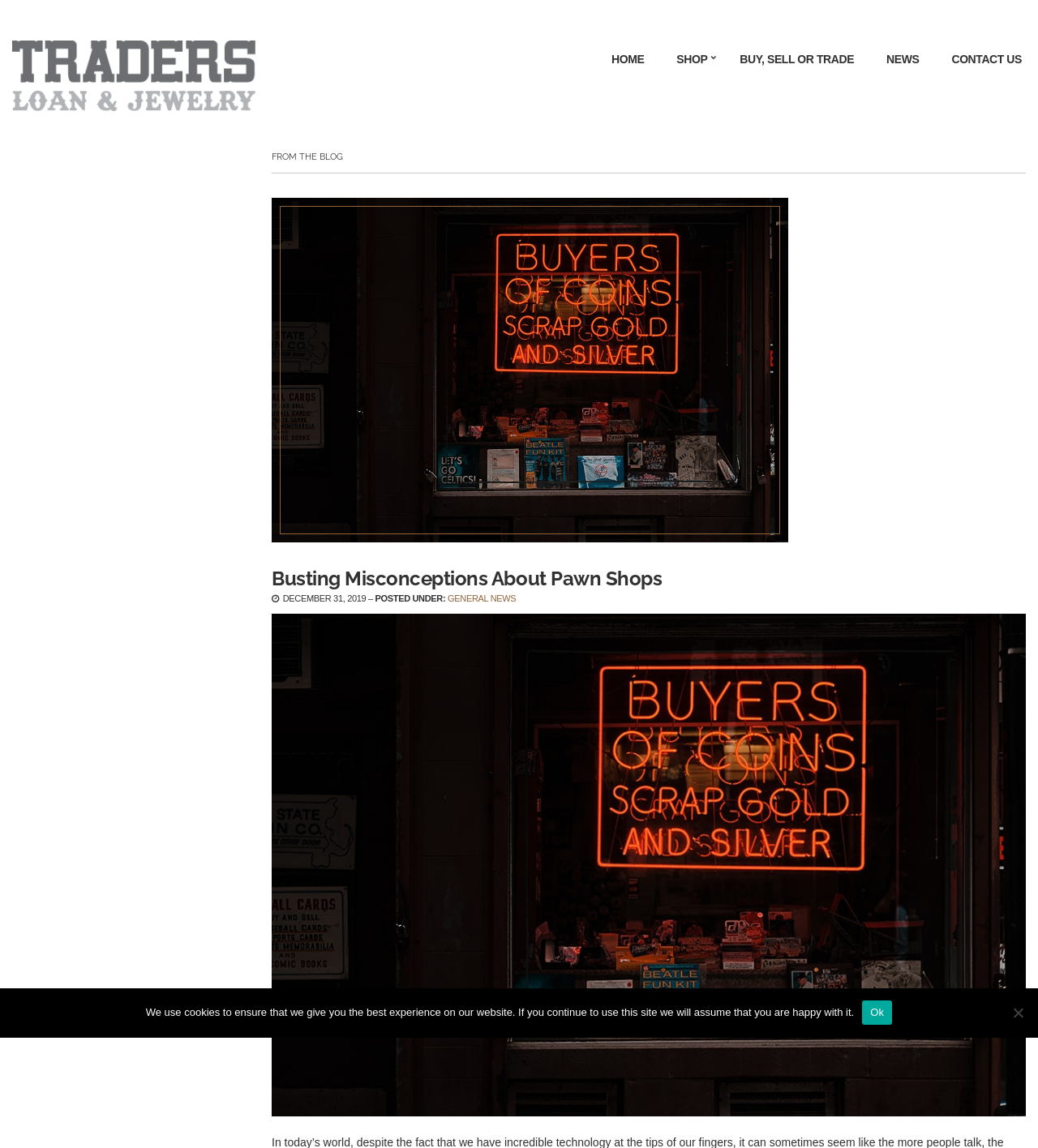What is the purpose of the cookie notice?
Based on the screenshot, give a detailed explanation to answer the question.

The cookie notice is located at the bottom of the webpage, and it informs users that the website uses cookies to ensure the best experience. It also provides an option to accept or decline the use of cookies.